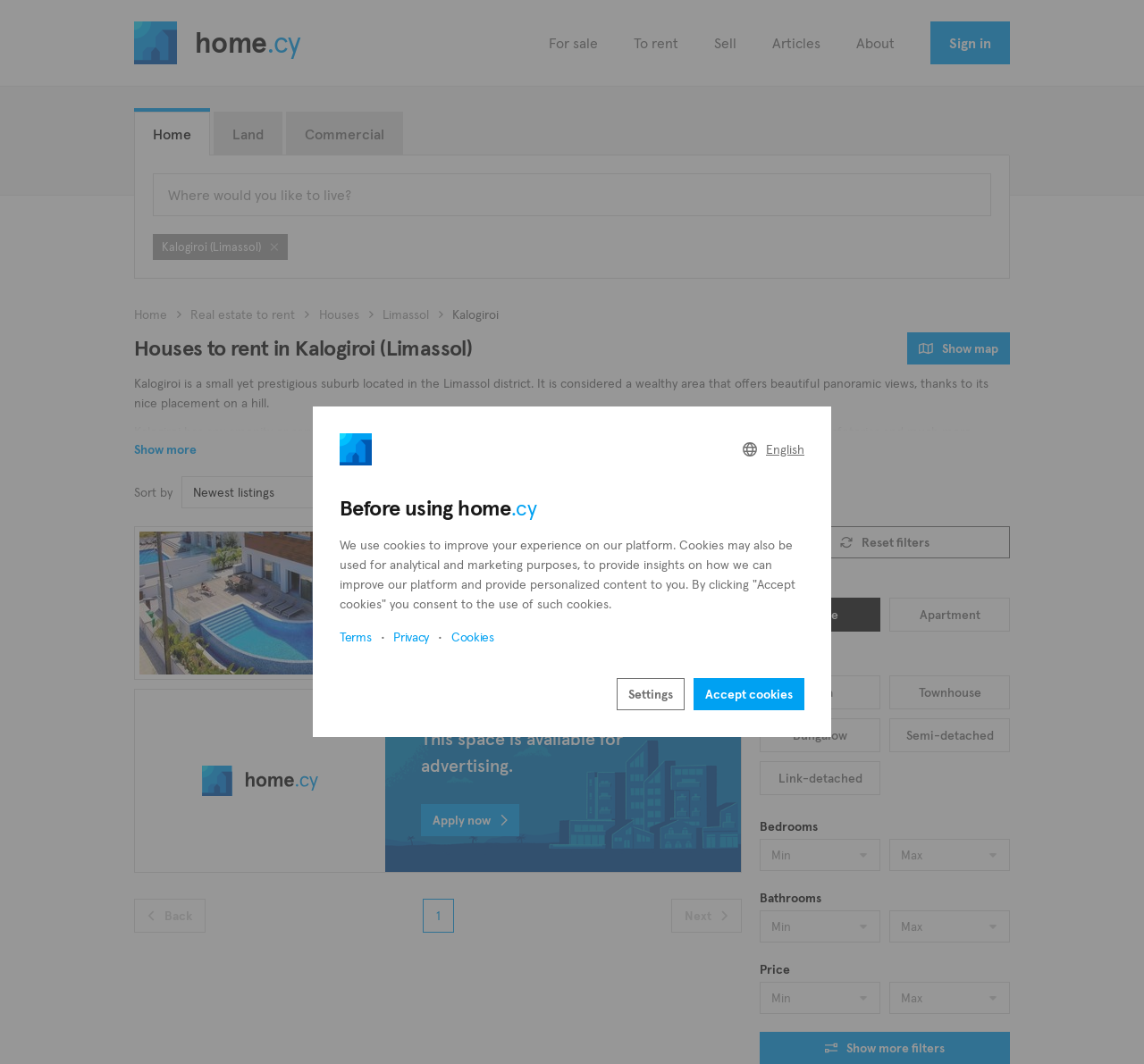Please provide the bounding box coordinates for the element that needs to be clicked to perform the instruction: "Click on the 'Click here to pre-order' link". The coordinates must consist of four float numbers between 0 and 1, formatted as [left, top, right, bottom].

None